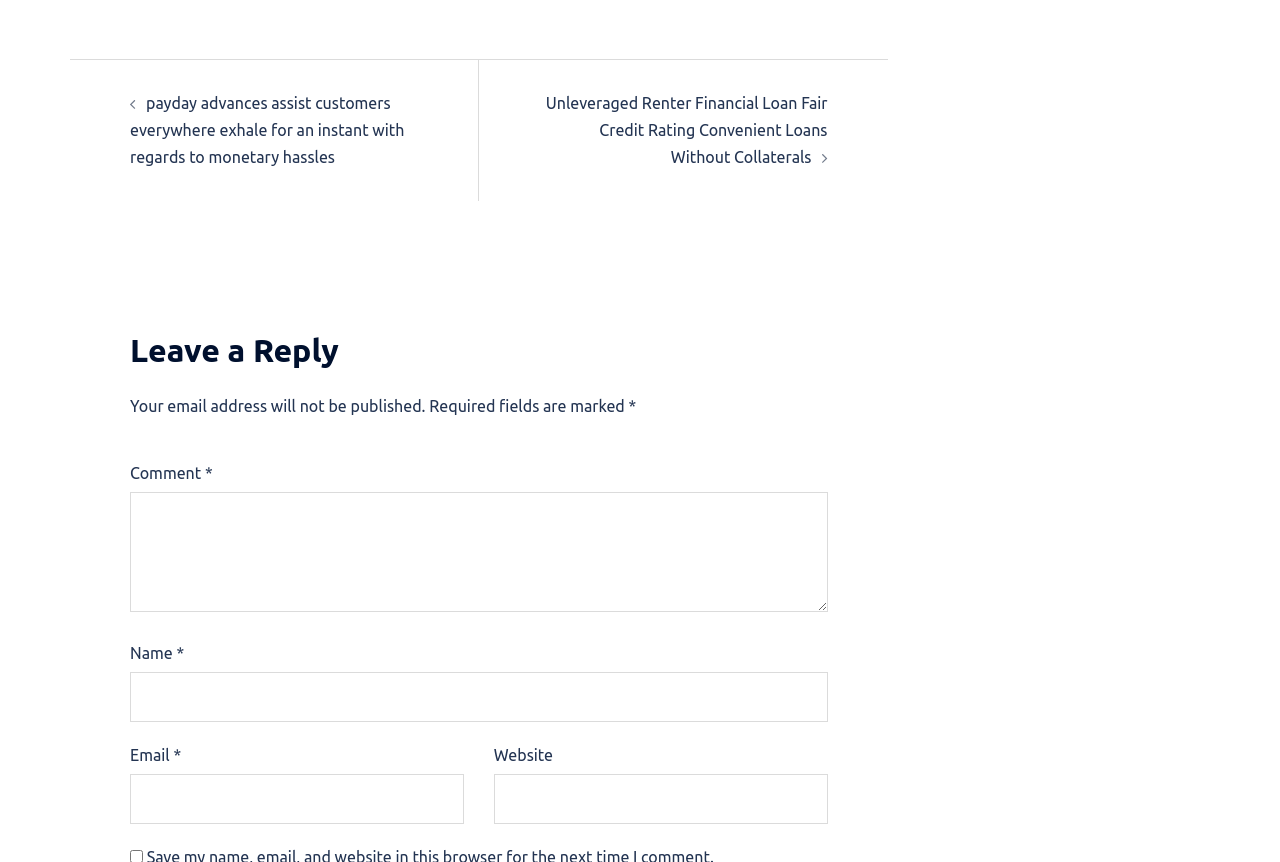What is the purpose of the 'Website' field?
Please ensure your answer is as detailed and informative as possible.

The 'Website' field is an optional field in the 'Leave a Reply' section, allowing users to provide additional information about themselves, but it's not required to leave a reply.